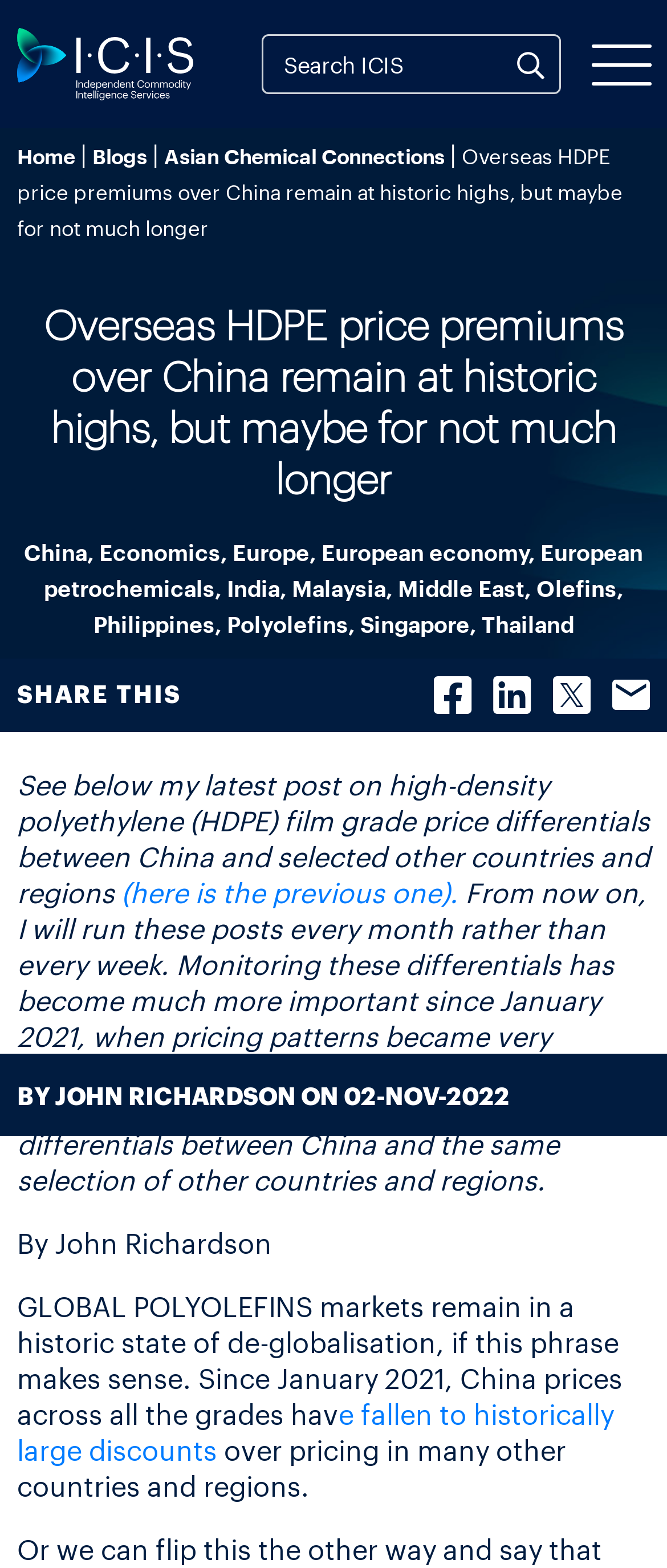What is the topic of the next post?
Give a one-word or short phrase answer based on the image.

Polypropylene (PP) injection grade differentials